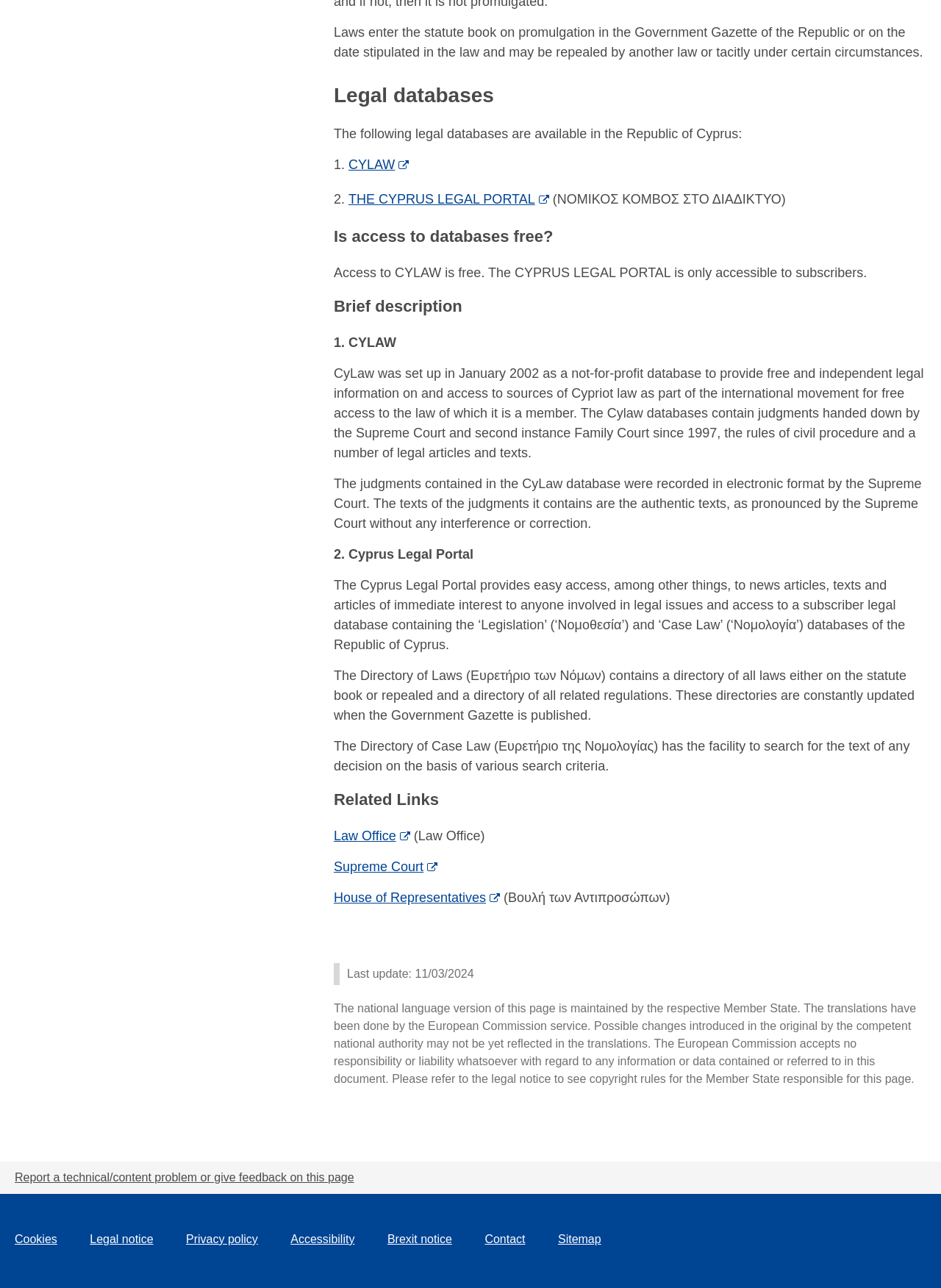Find the bounding box coordinates of the element to click in order to complete the given instruction: "Access CYLAW database."

[0.37, 0.12, 0.435, 0.136]